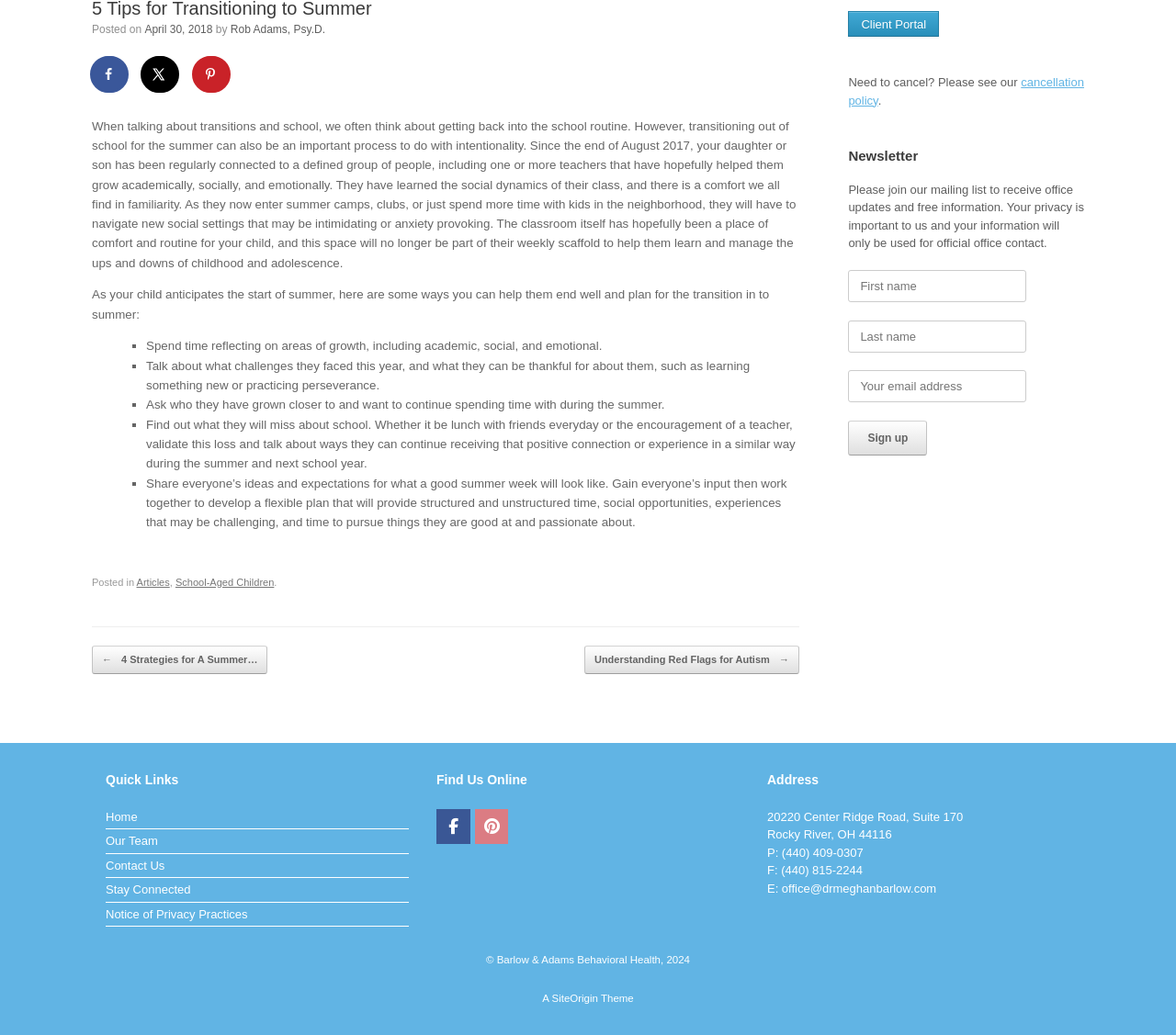Using the description "SiteOrigin", predict the bounding box of the relevant HTML element.

[0.469, 0.96, 0.509, 0.97]